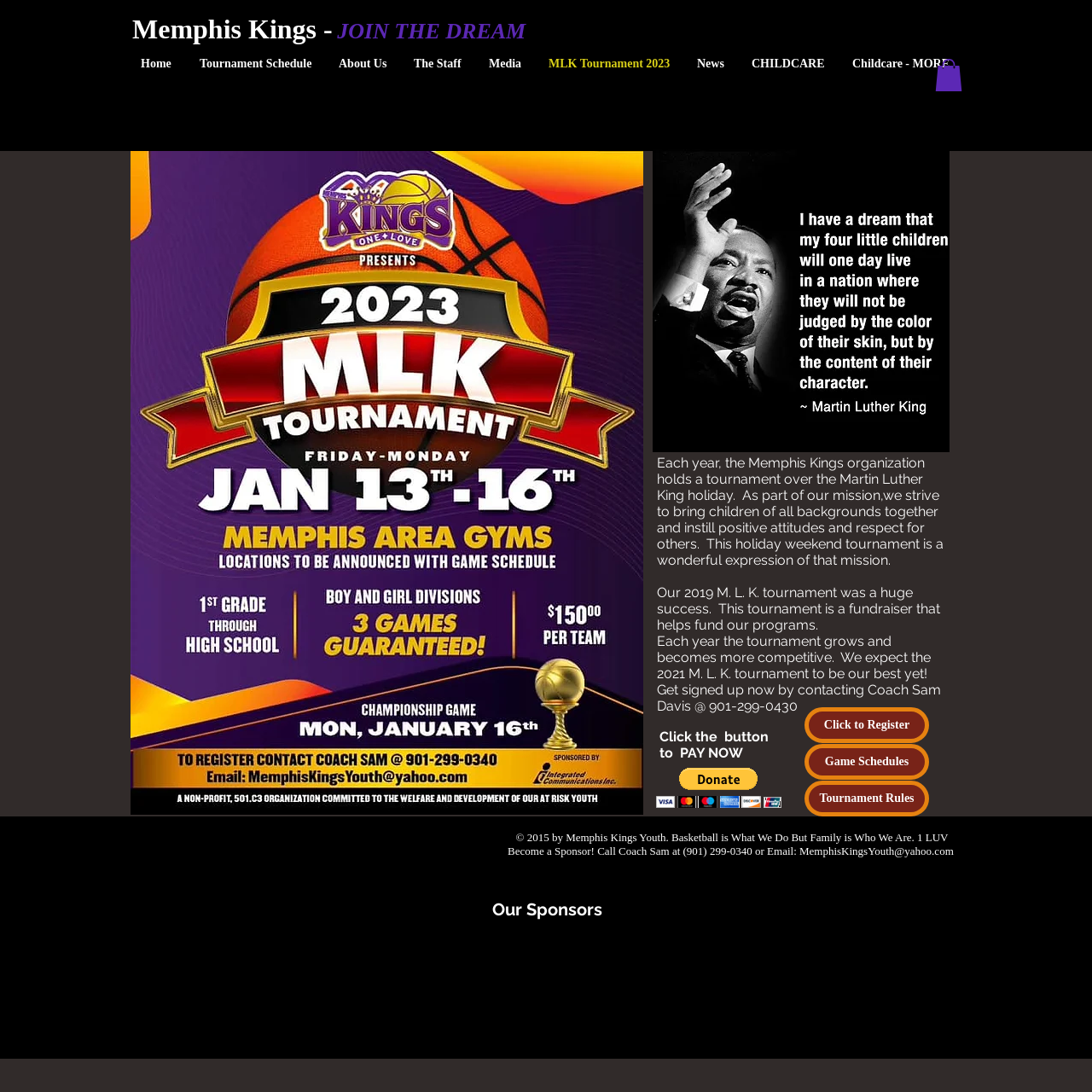What is the theme of the webpage?
Using the visual information, answer the question in a single word or phrase.

Youth Basketball